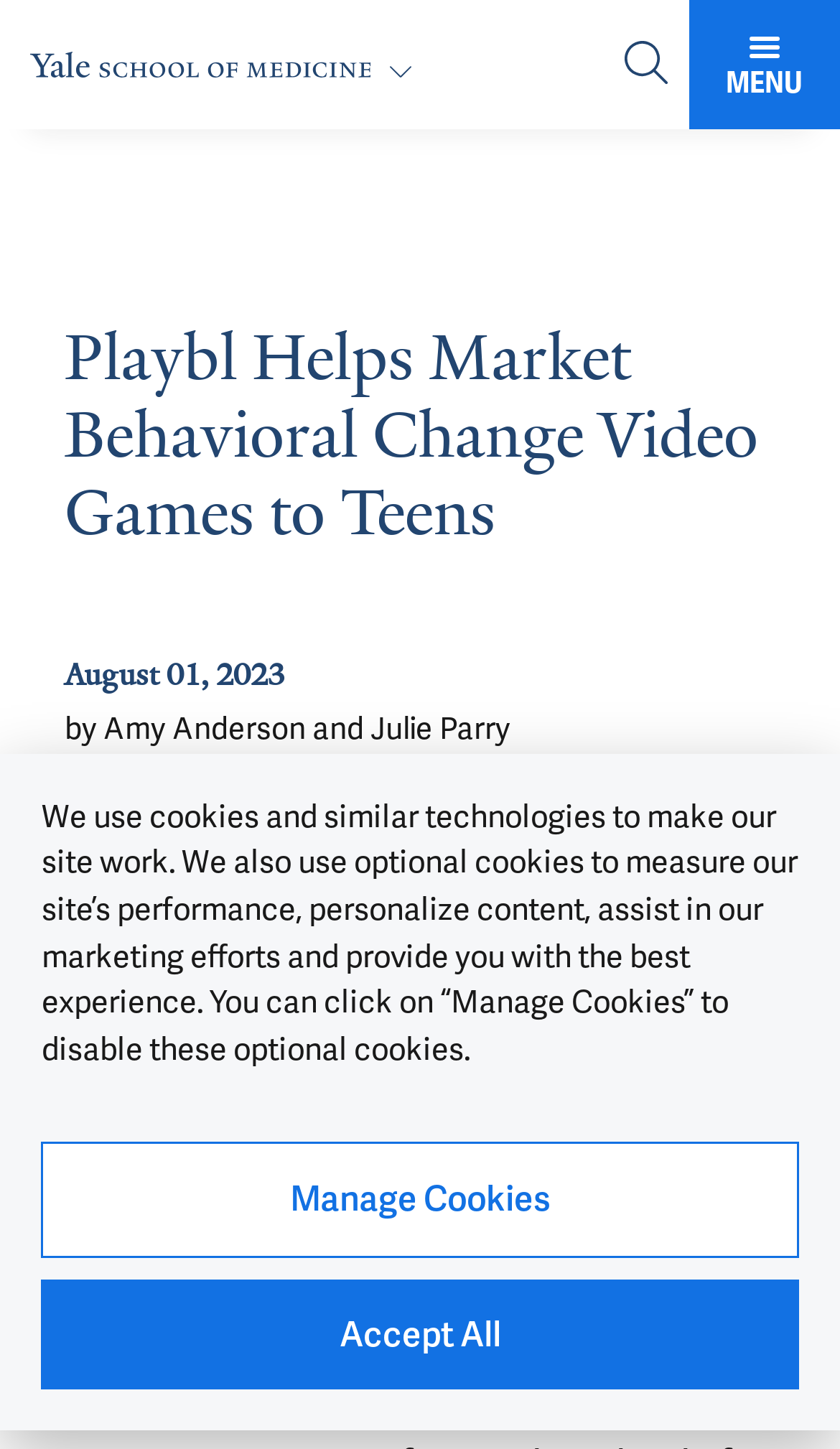Can you find and generate the webpage's heading?

Playbl Helps Market Behavioral Change Video Games to Teens